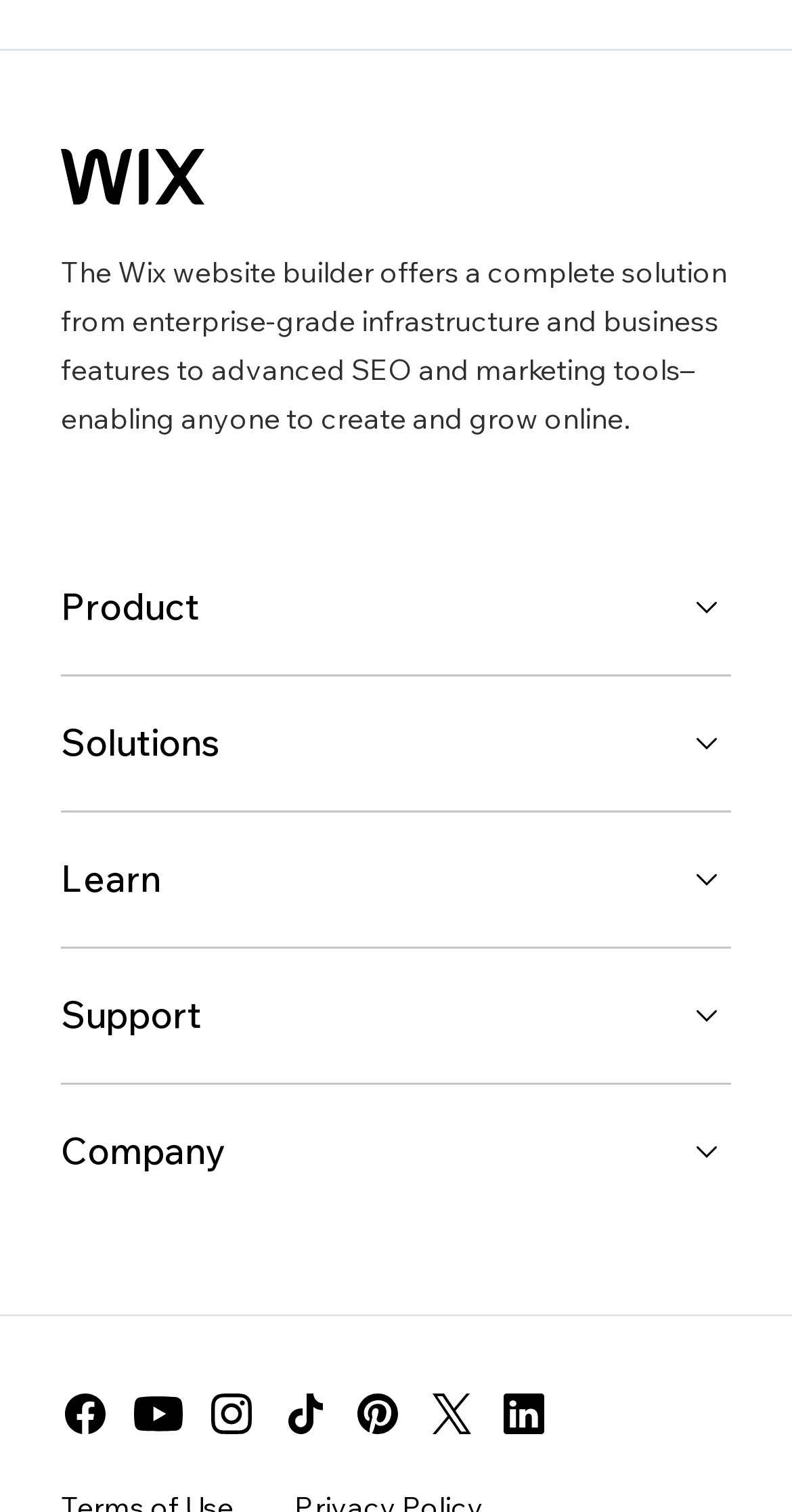How many buttons are in the top navigation bar?
Can you offer a detailed and complete answer to this question?

There are five buttons in the top navigation bar, which are 'Product', 'Solutions', 'Learn', 'Support', and 'Company'. These buttons are represented by button elements with corresponding descriptions.